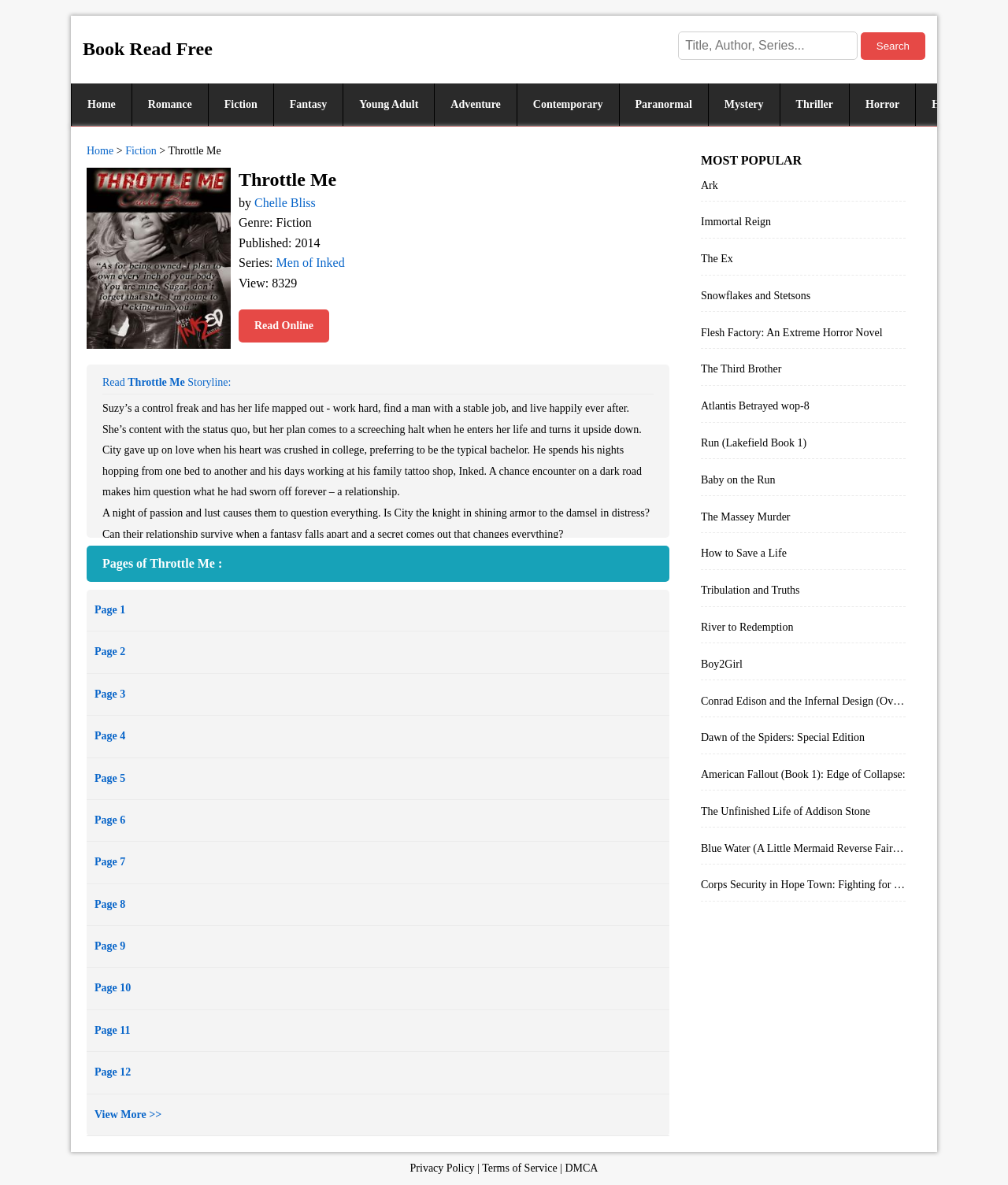Identify the coordinates of the bounding box for the element that must be clicked to accomplish the instruction: "Check the Privacy Policy".

[0.407, 0.981, 0.471, 0.991]